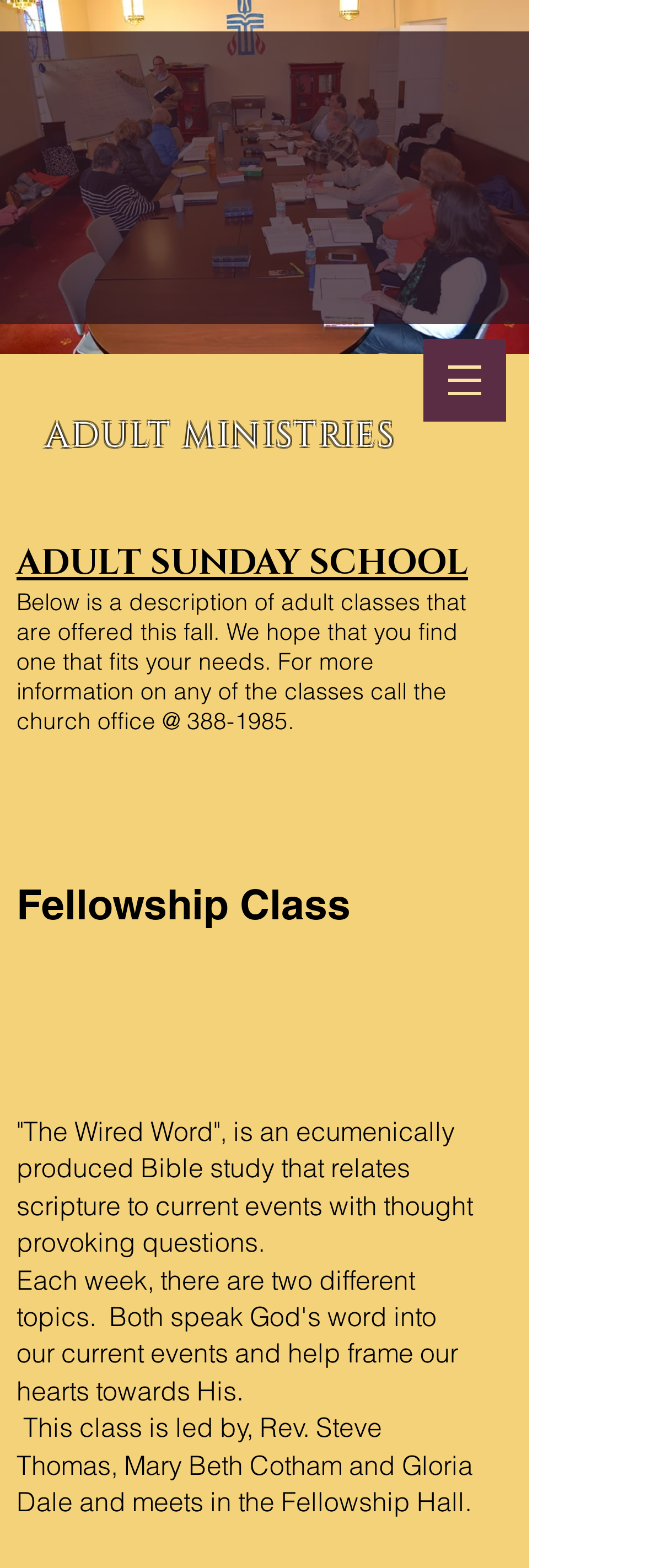Determine the bounding box for the described HTML element: "388-1985". Ensure the coordinates are four float numbers between 0 and 1 in the format [left, top, right, bottom].

[0.29, 0.45, 0.446, 0.469]